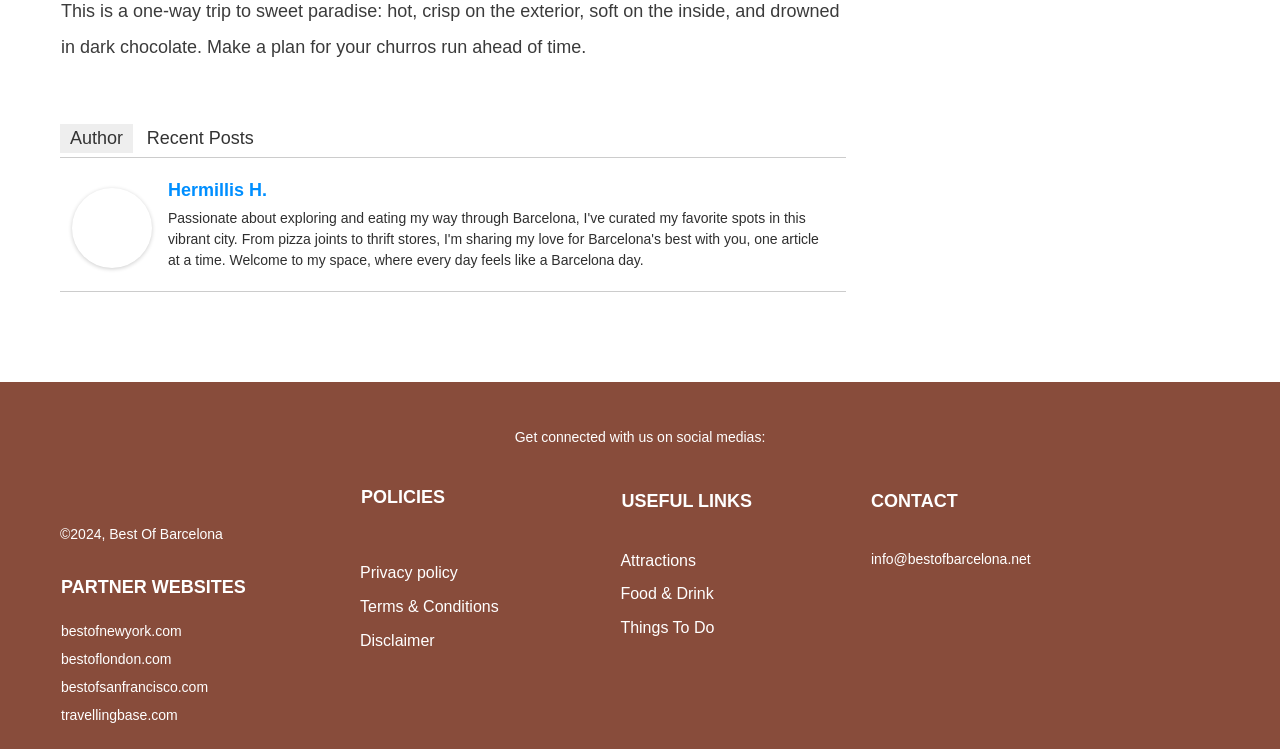Based on the image, give a detailed response to the question: How many useful links are listed?

The useful links are listed at the bottom of the webpage, and they are 'Attractions', 'Food & Drink', and 'Things To Do'. Therefore, there are 3 useful links listed.